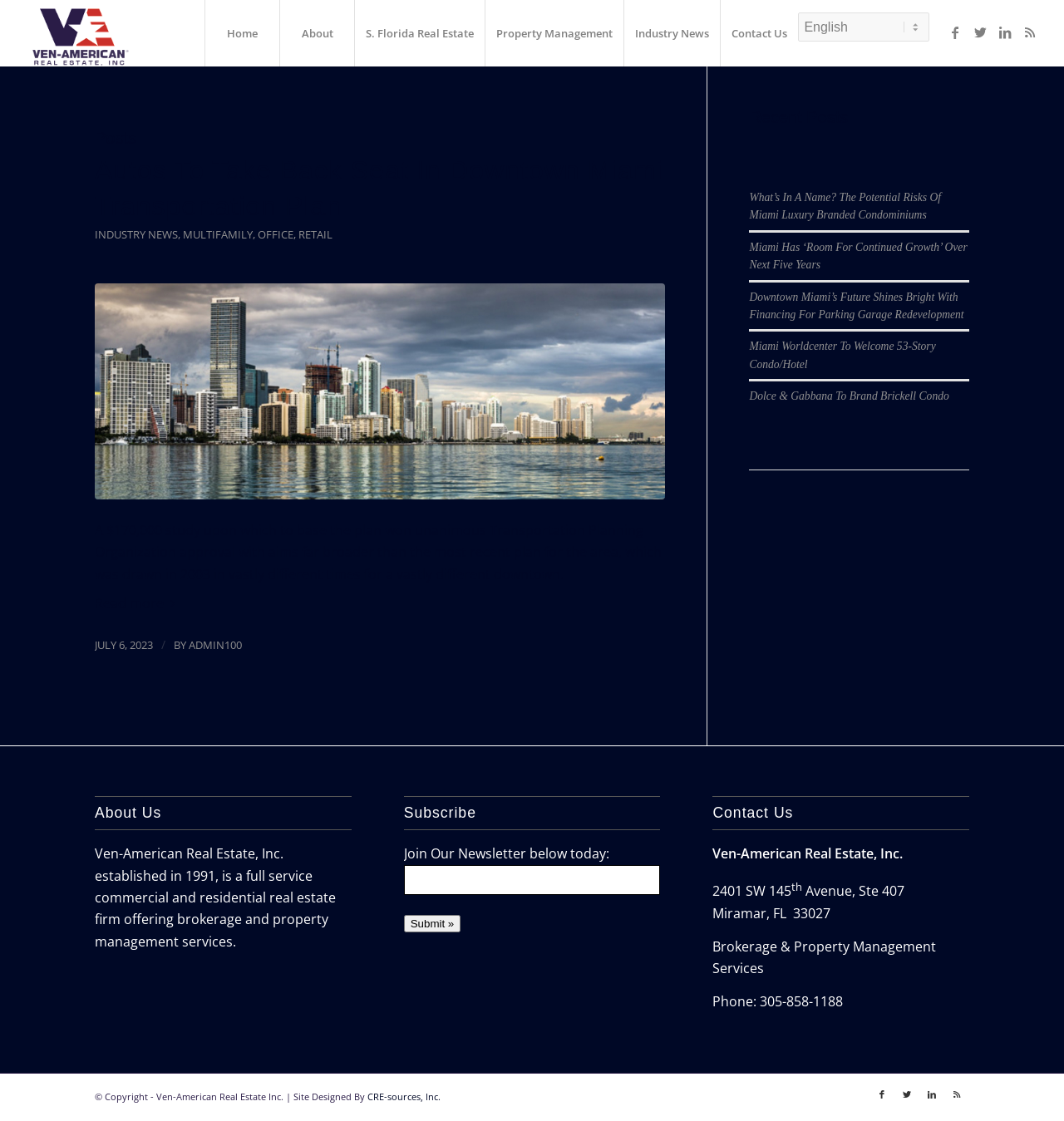Locate the bounding box coordinates of the clickable area to execute the instruction: "Subscribe to the newsletter". Provide the coordinates as four float numbers between 0 and 1, represented as [left, top, right, bottom].

[0.379, 0.771, 0.621, 0.798]